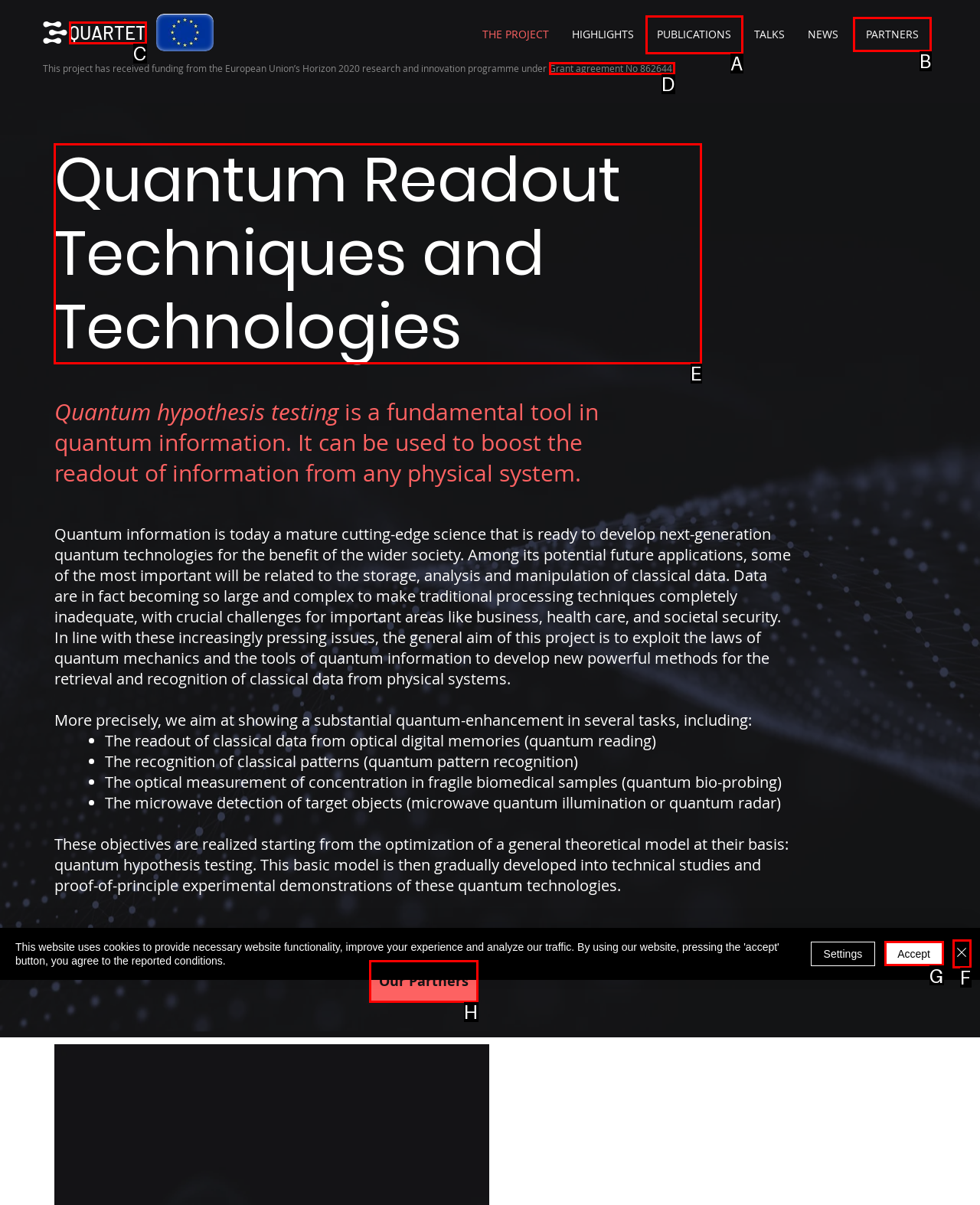Determine which HTML element to click to execute the following task: Read more about quantum readout techniques Answer with the letter of the selected option.

E